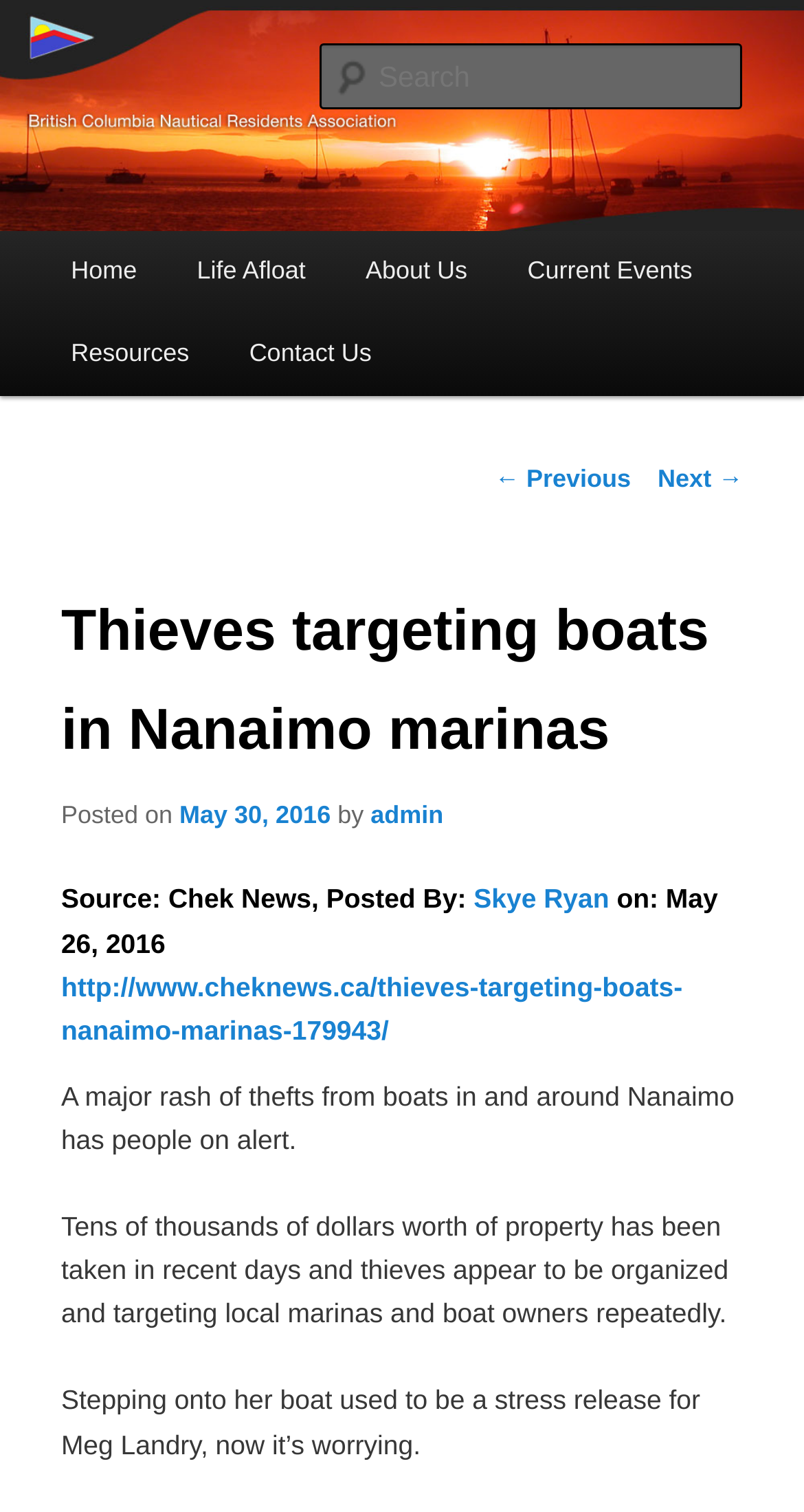Please provide a comprehensive answer to the question based on the screenshot: What is the topic of the article?

The topic of the article can be inferred from the heading element with the text 'Thieves targeting boats in Nanaimo marinas' which is a part of the main content of the webpage.